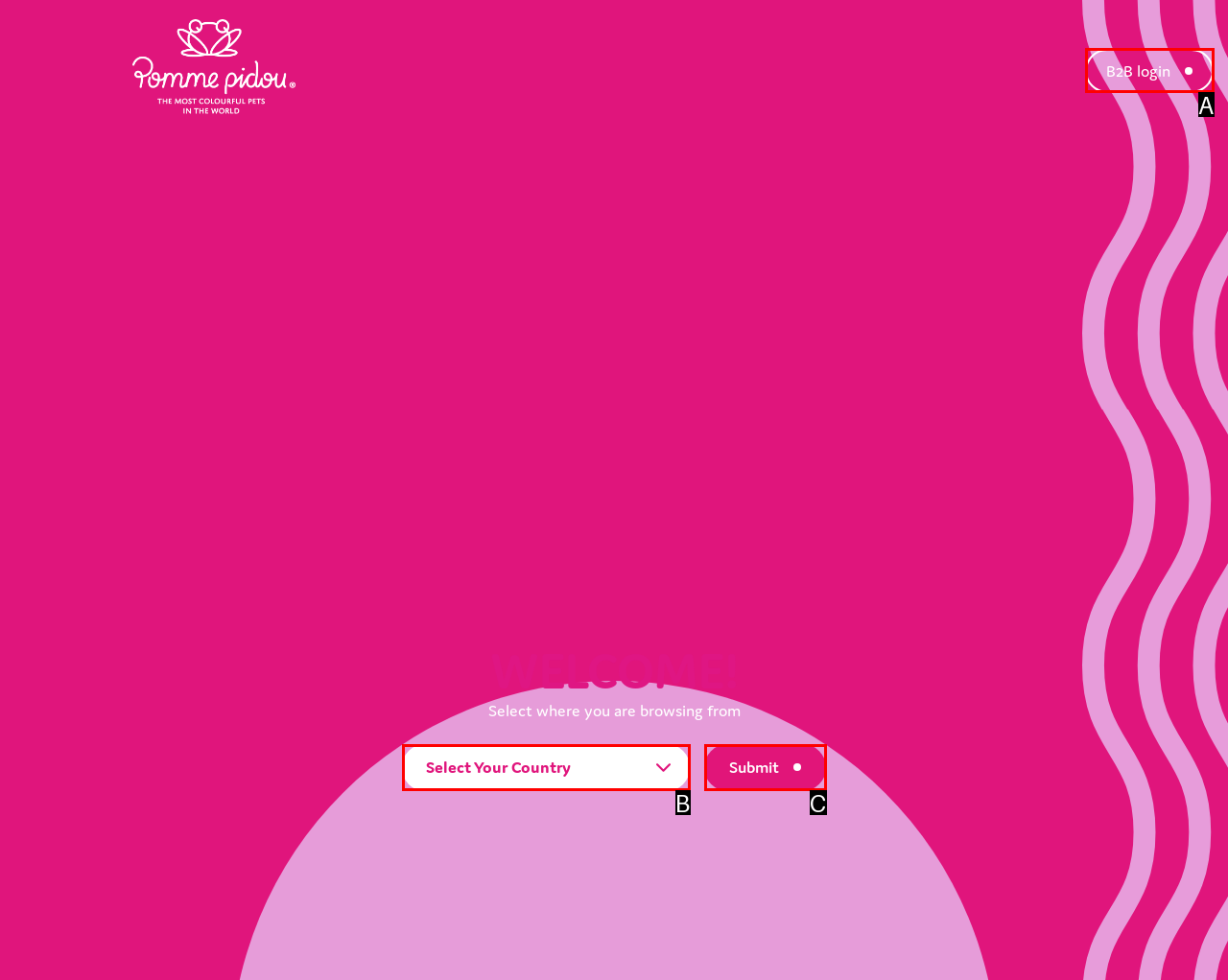Find the option that best fits the description: submit. Answer with the letter of the option.

C